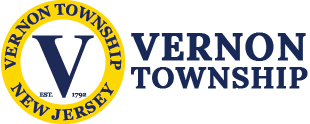With reference to the image, please provide a detailed answer to the following question: What is the color of the words 'VERNON TOWNSHIP'?

The caption states that the words 'VERNON TOWNSHIP' are emblazoned in bold, navy blue letters, which indicates that the color of the words is navy blue.